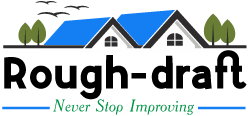Provide a thorough description of the contents of the image.

The image features the logo of "Rough-draft," which embodies a commitment to continuous improvement, as suggested by the tagline "Never Stop Improving." The logo artfully combines two blue-roofed houses with stylized trees flanking them, symbolizing growth and home-related services. Above the houses, a few birds are depicted in flight, adding a touch of liveliness and freedom to the design. The use of bold, modern typography for the name "Rough-draft" emphasizes professionalism and creativity, appealing to audiences interested in home improvement and renovation solutions. This visual representation reflects the brand's dedication to enhancing living spaces while encouraging clients to embrace ongoing development and renovation projects.